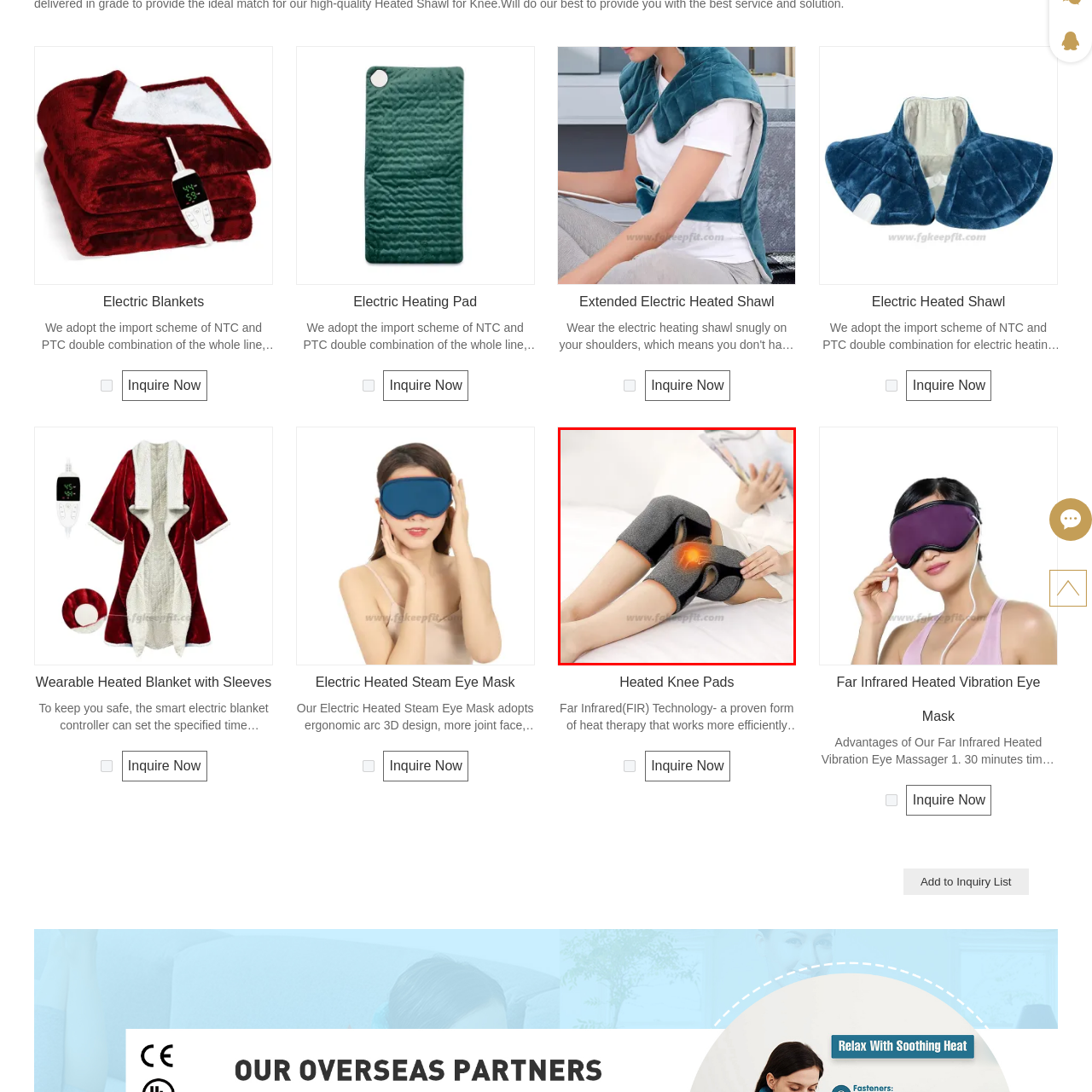Look at the image marked by the red box and respond with a single word or phrase: Where is the person likely to be?

Indoor setting